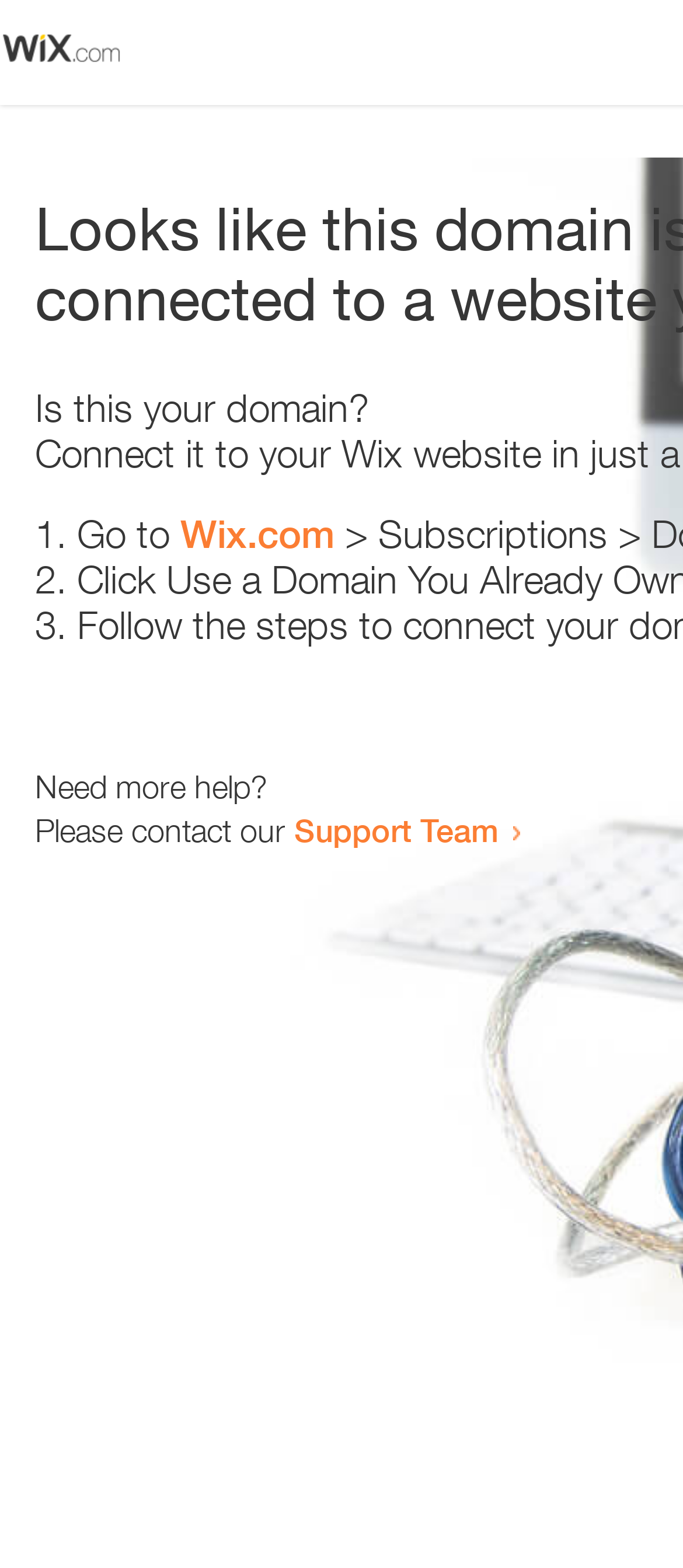Find and extract the text of the primary heading on the webpage.

Looks like this domain isn't
connected to a website yet